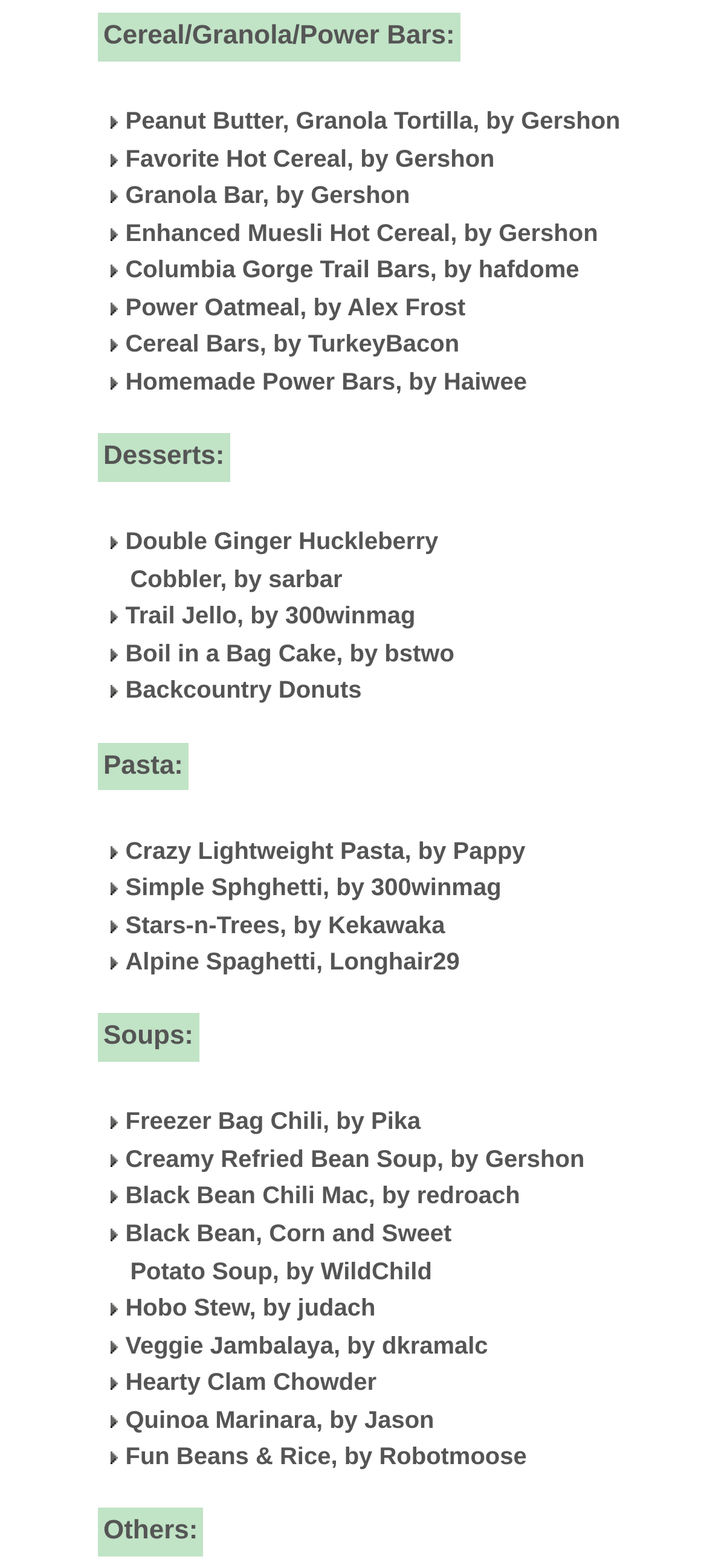Please determine the bounding box coordinates of the section I need to click to accomplish this instruction: "Explore Crazy Lightweight Pasta, by Pappy".

[0.177, 0.533, 0.743, 0.551]